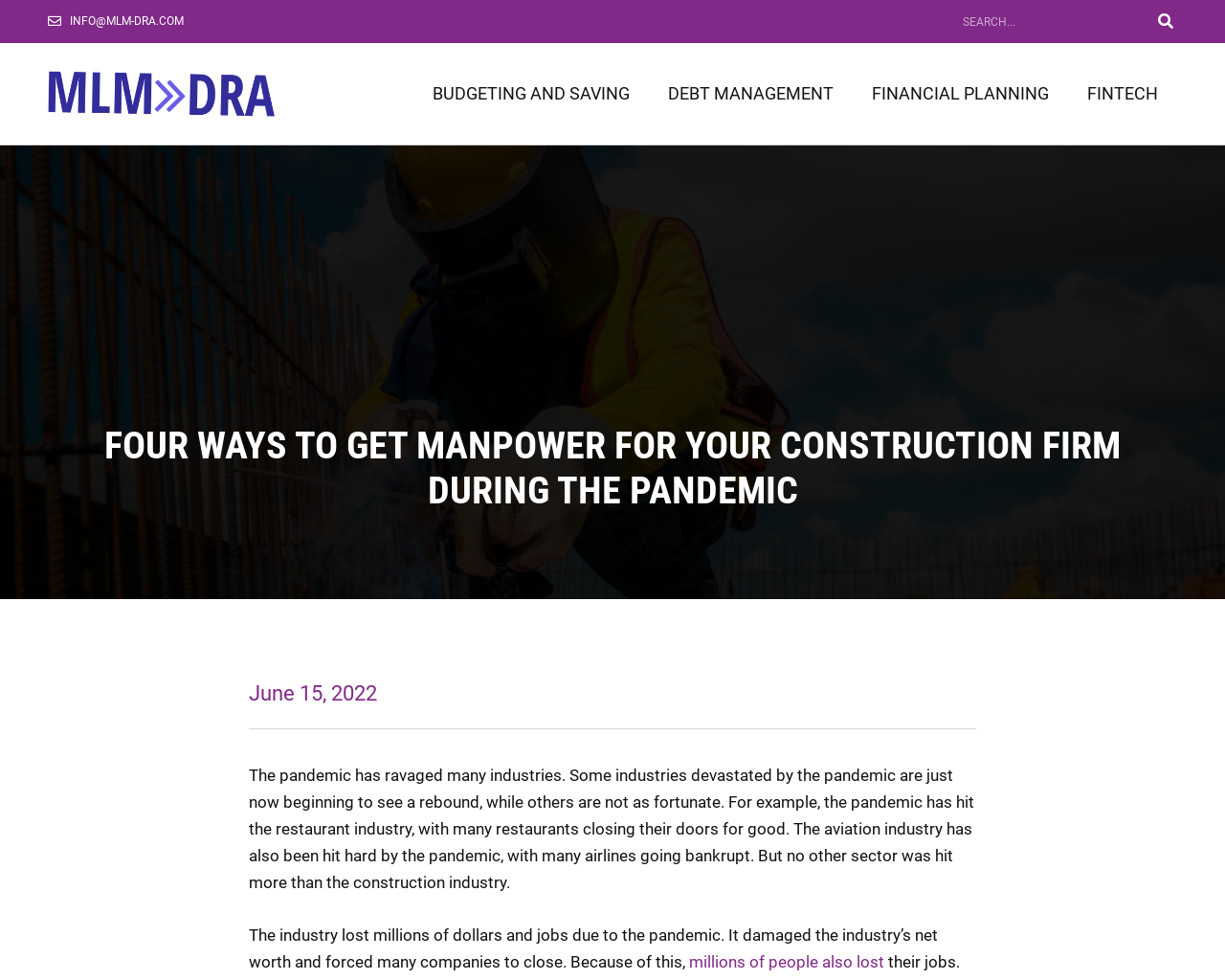Please provide a brief answer to the following inquiry using a single word or phrase:
What is the bounding box coordinate of the search box?

[0.78, 0.01, 0.941, 0.034]